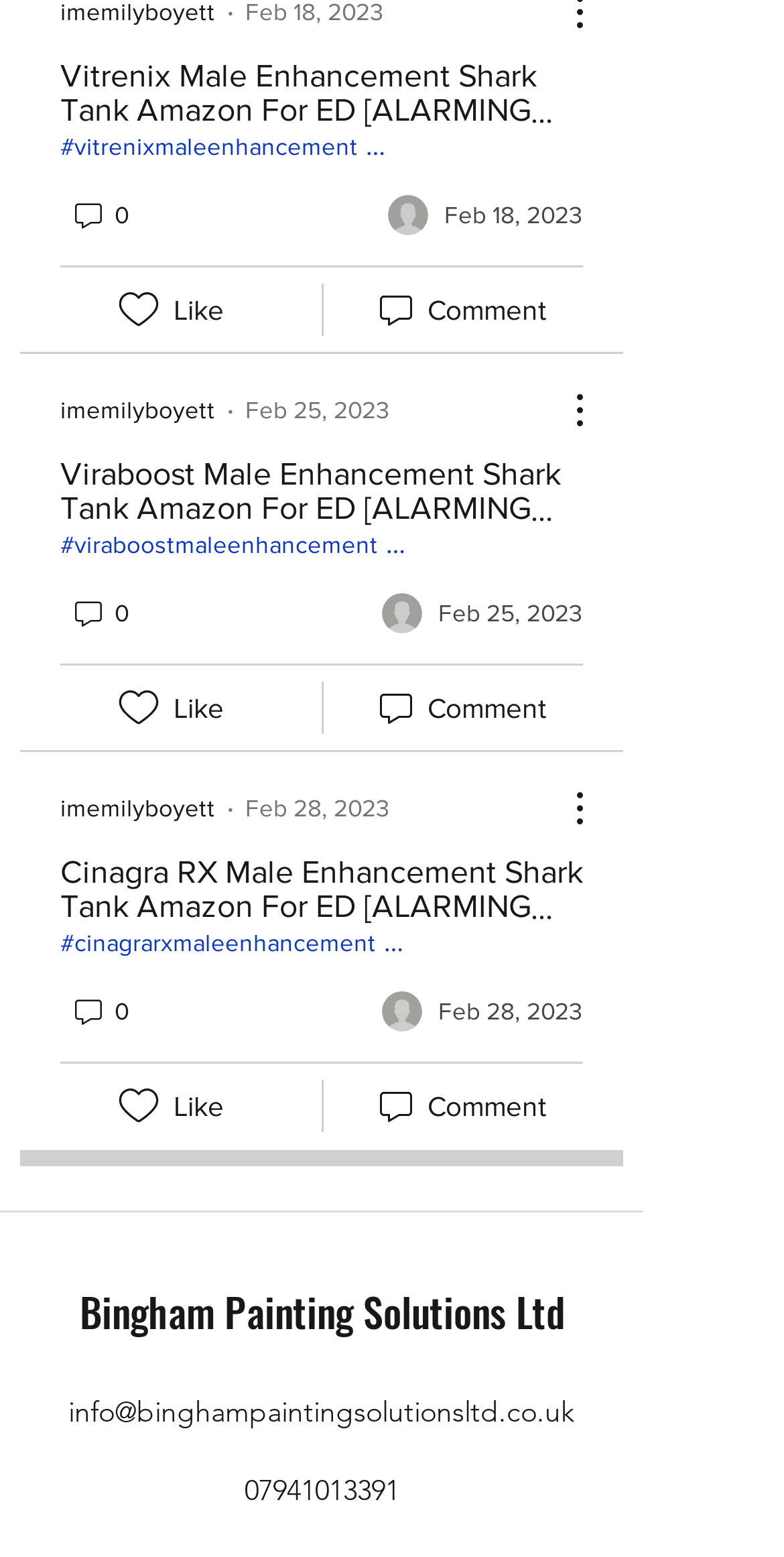Provide the bounding box coordinates of the section that needs to be clicked to accomplish the following instruction: "Click on the 'Likes icon unchecked' button."

[0.144, 0.184, 0.211, 0.215]